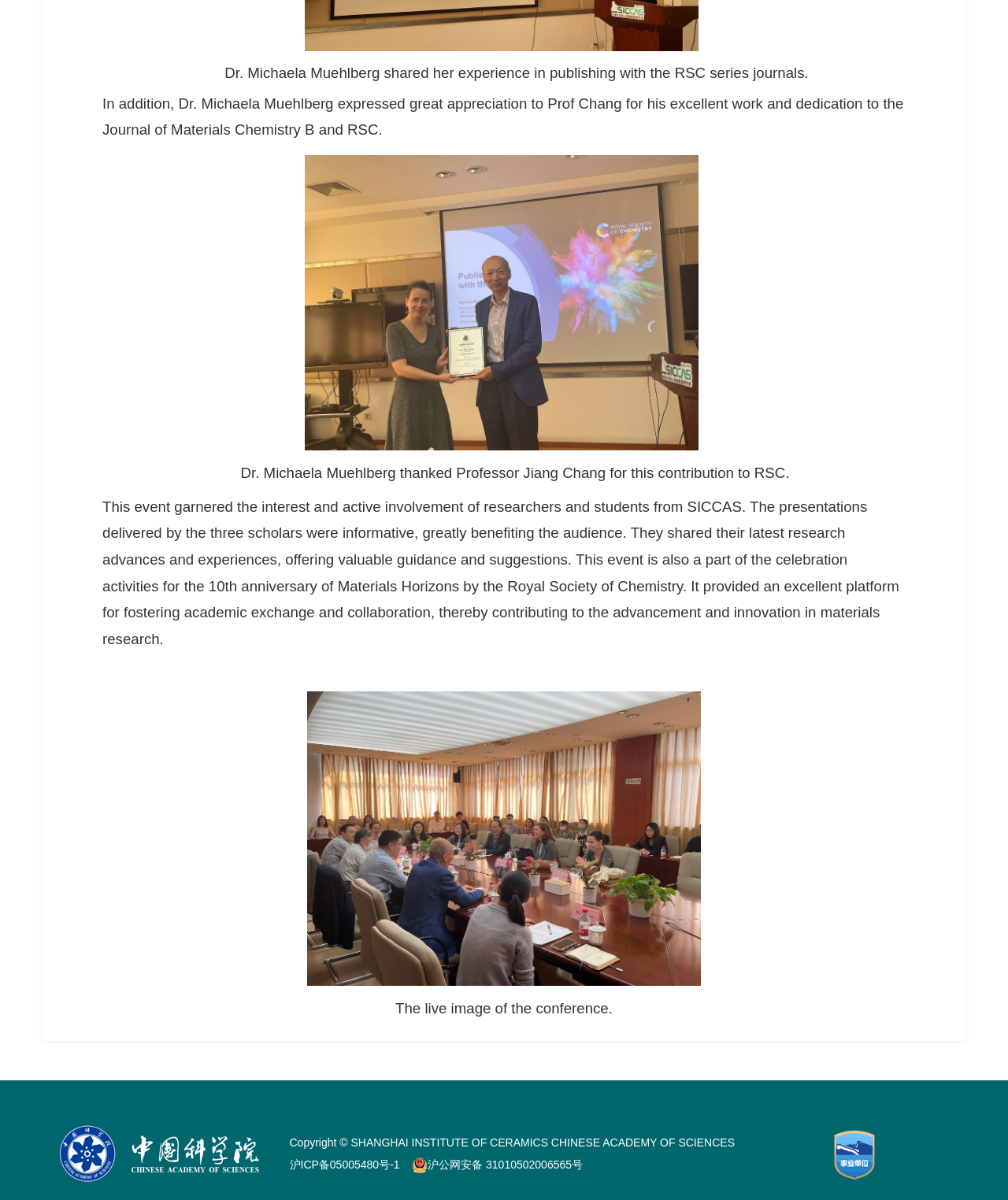Determine the bounding box for the UI element described here: "April 5, 2024".

None